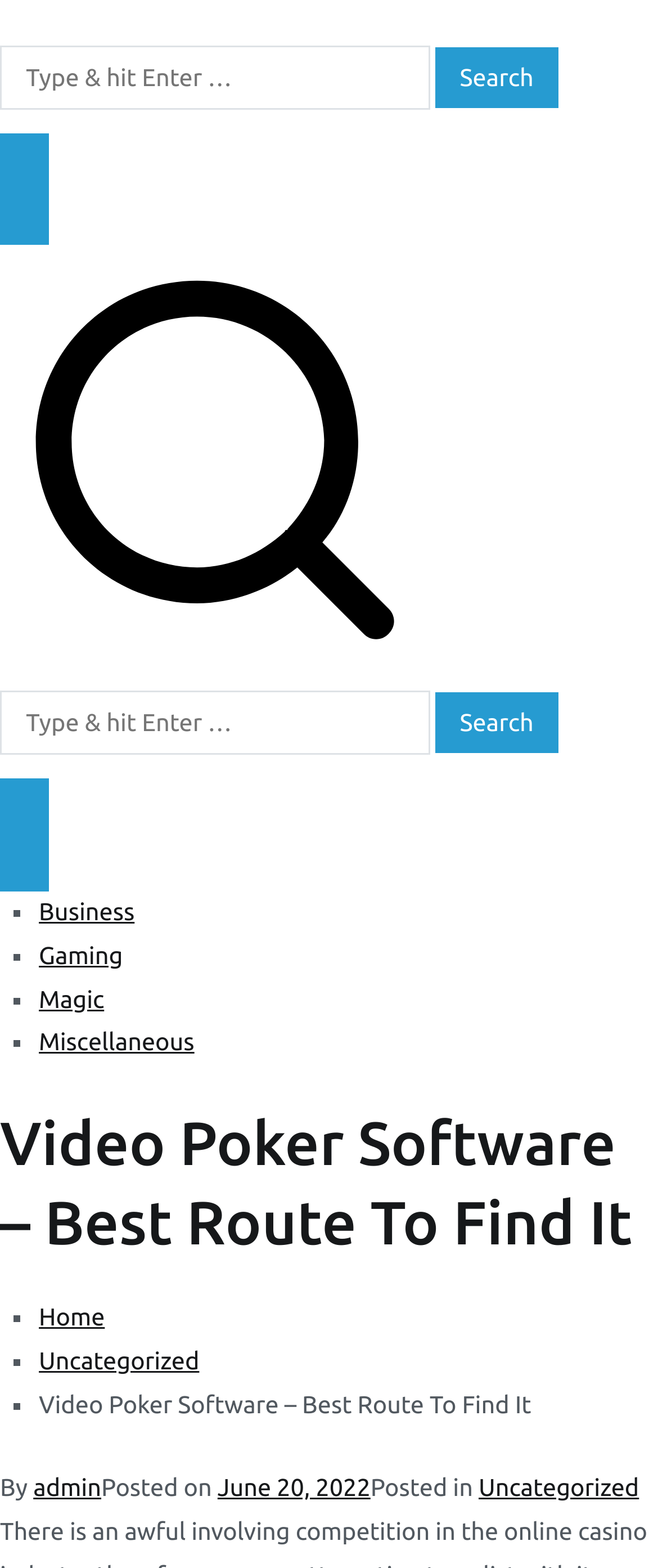Calculate the bounding box coordinates of the UI element given the description: "parent_node: Search for: value="Search"".

[0.662, 0.03, 0.848, 0.069]